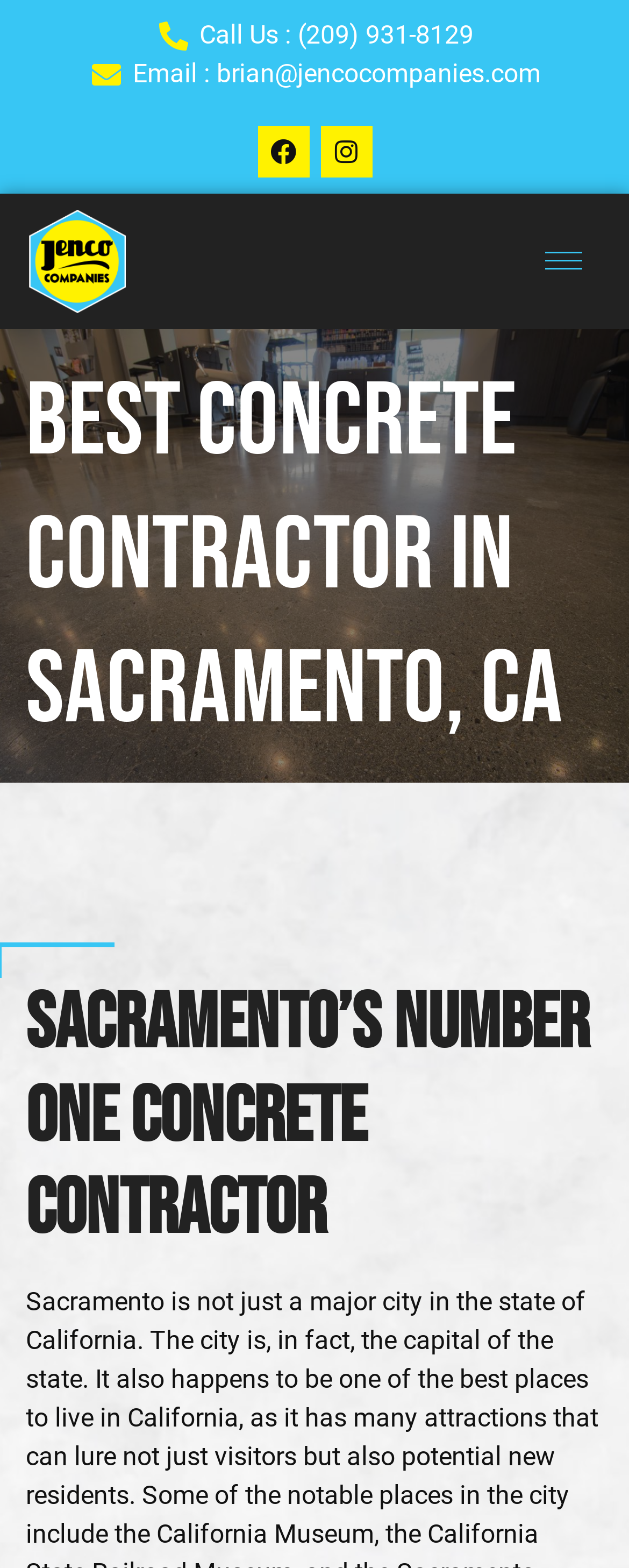Determine the main text heading of the webpage and provide its content.

BEST CONCRETE CONTRACTOR IN Sacramento, CA